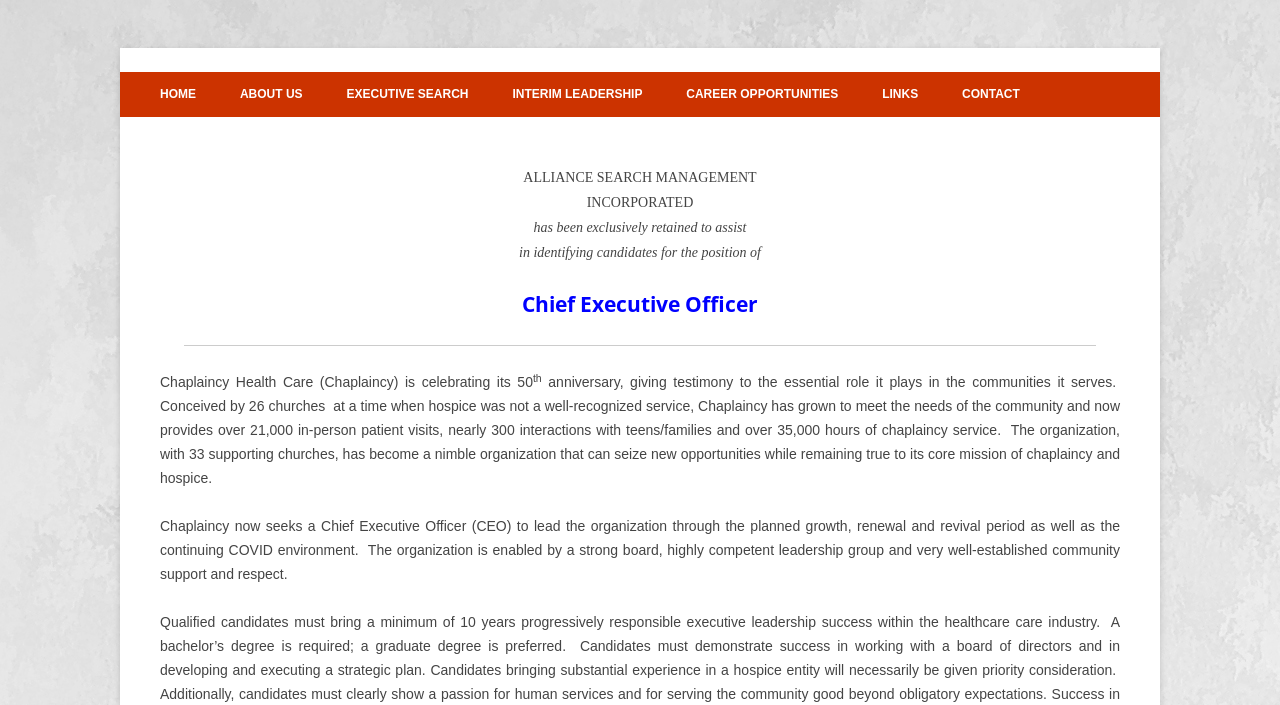Locate the bounding box for the described UI element: "Career Opportunities". Ensure the coordinates are four float numbers between 0 and 1, formatted as [left, top, right, bottom].

[0.536, 0.102, 0.655, 0.165]